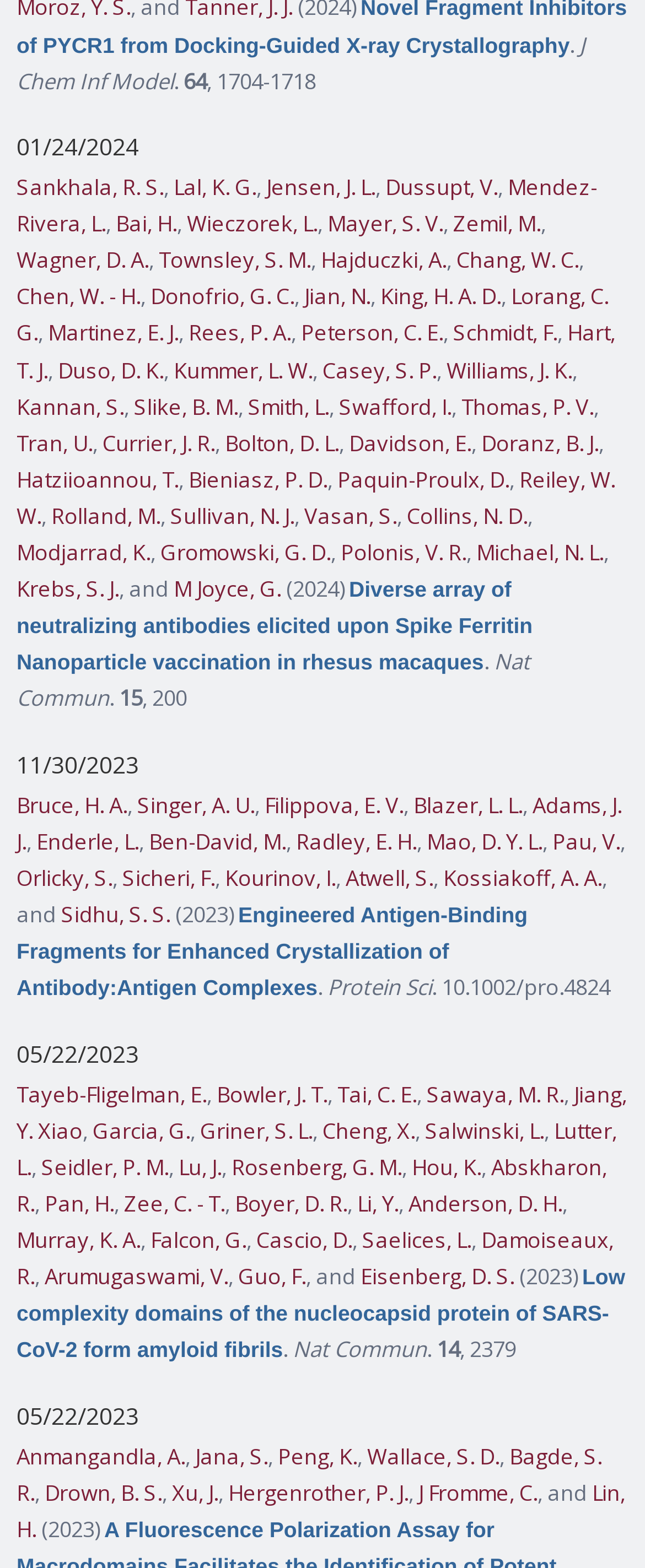Given the following UI element description: "Chang, W. C.", find the bounding box coordinates in the webpage screenshot.

[0.708, 0.156, 0.897, 0.175]